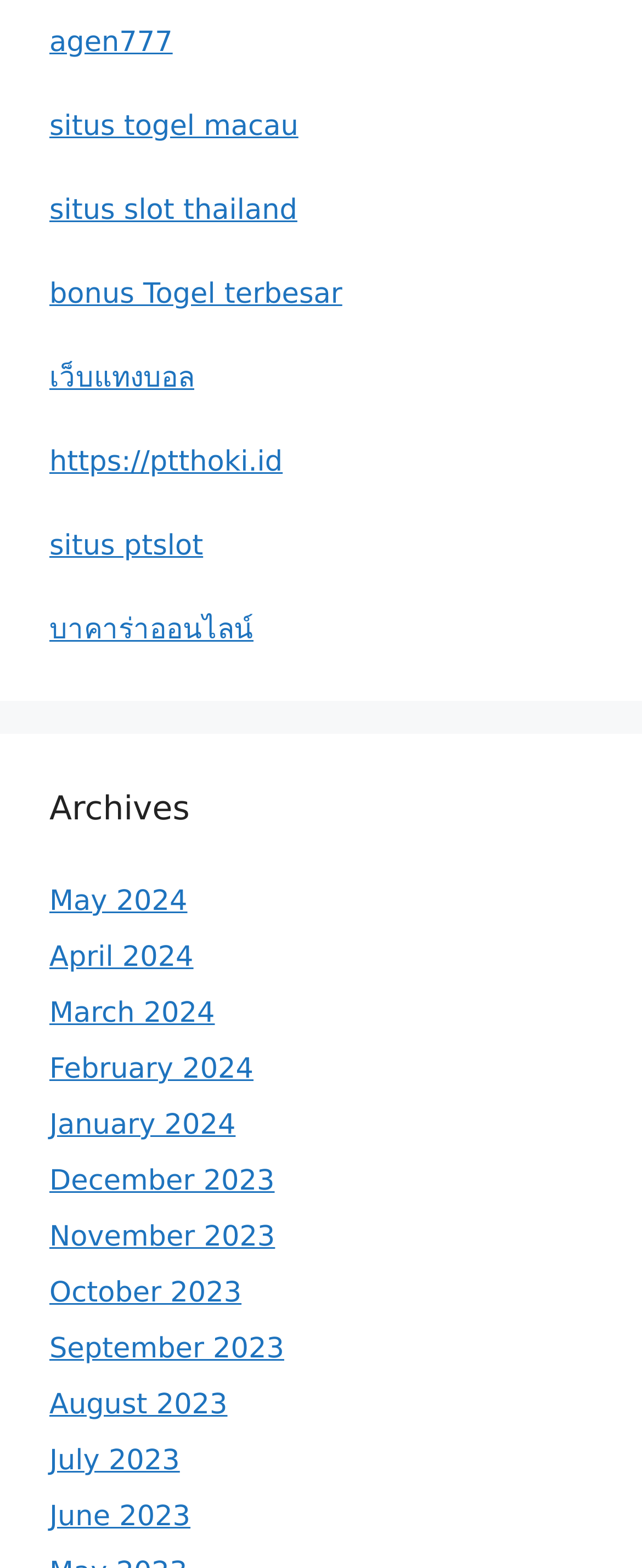Determine the bounding box coordinates of the clickable element to complete this instruction: "access เว็บแทงบอล". Provide the coordinates in the format of four float numbers between 0 and 1, [left, top, right, bottom].

[0.077, 0.23, 0.303, 0.251]